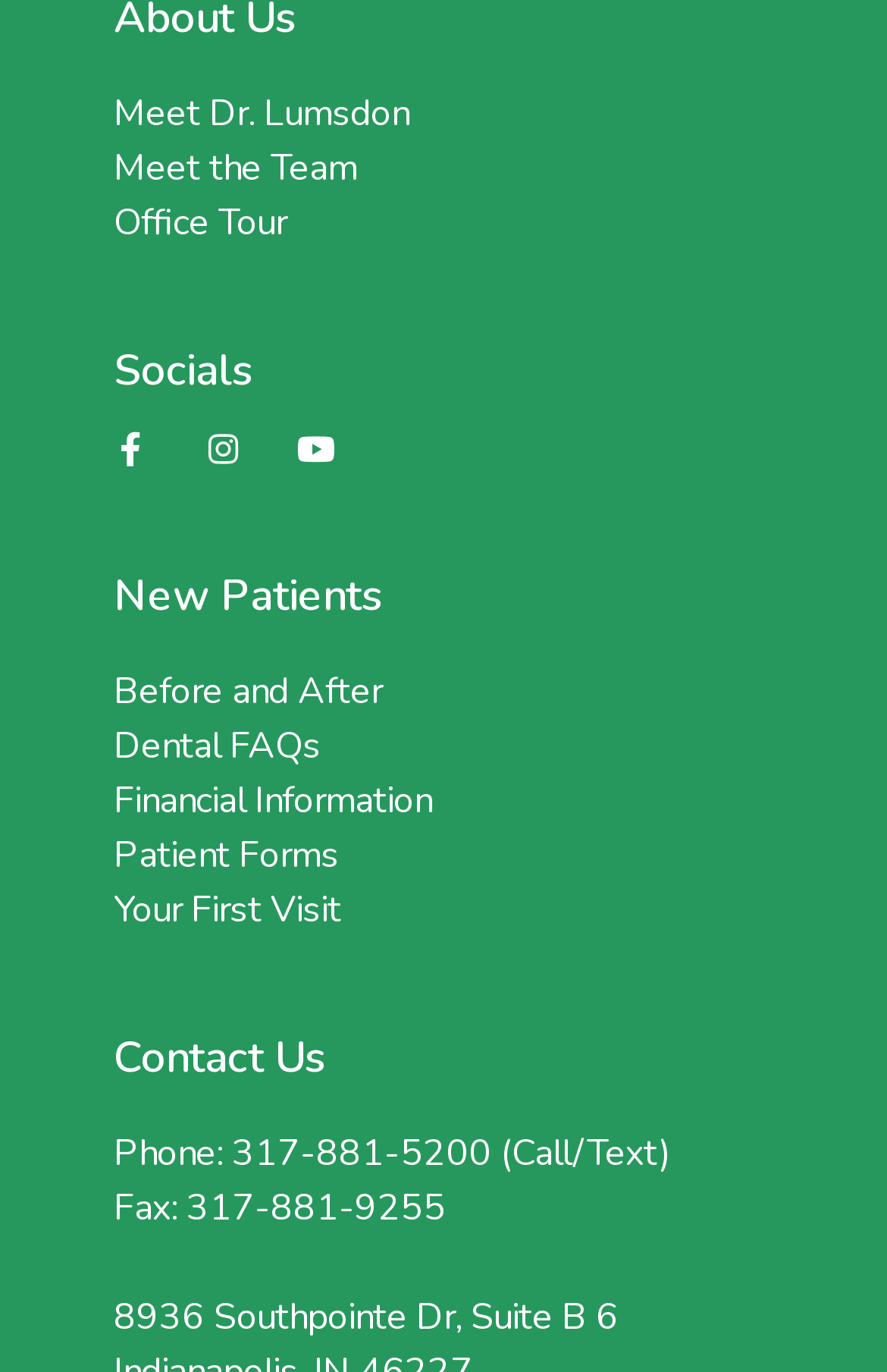Specify the bounding box coordinates of the area that needs to be clicked to achieve the following instruction: "Visit the TRUiC website".

None